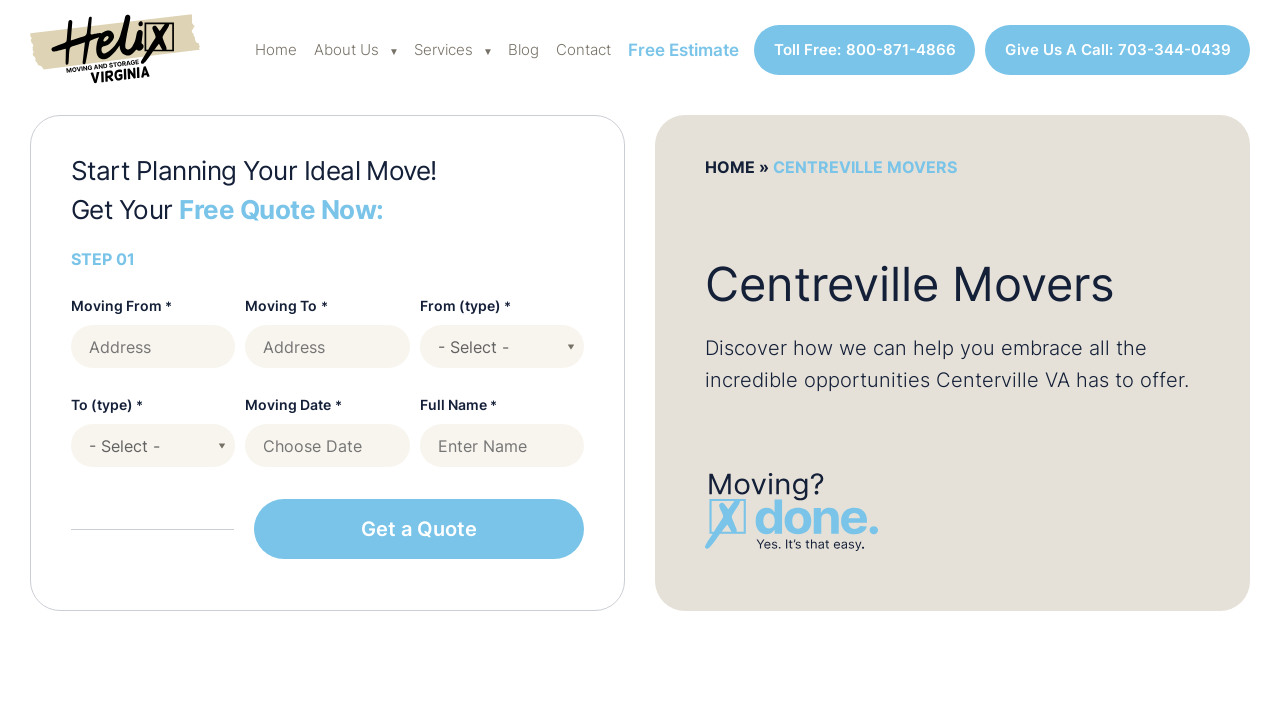Please predict the bounding box coordinates (top-left x, top-left y, bottom-right x, bottom-right y) for the UI element in the screenshot that fits the description: Home

[0.551, 0.224, 0.59, 0.252]